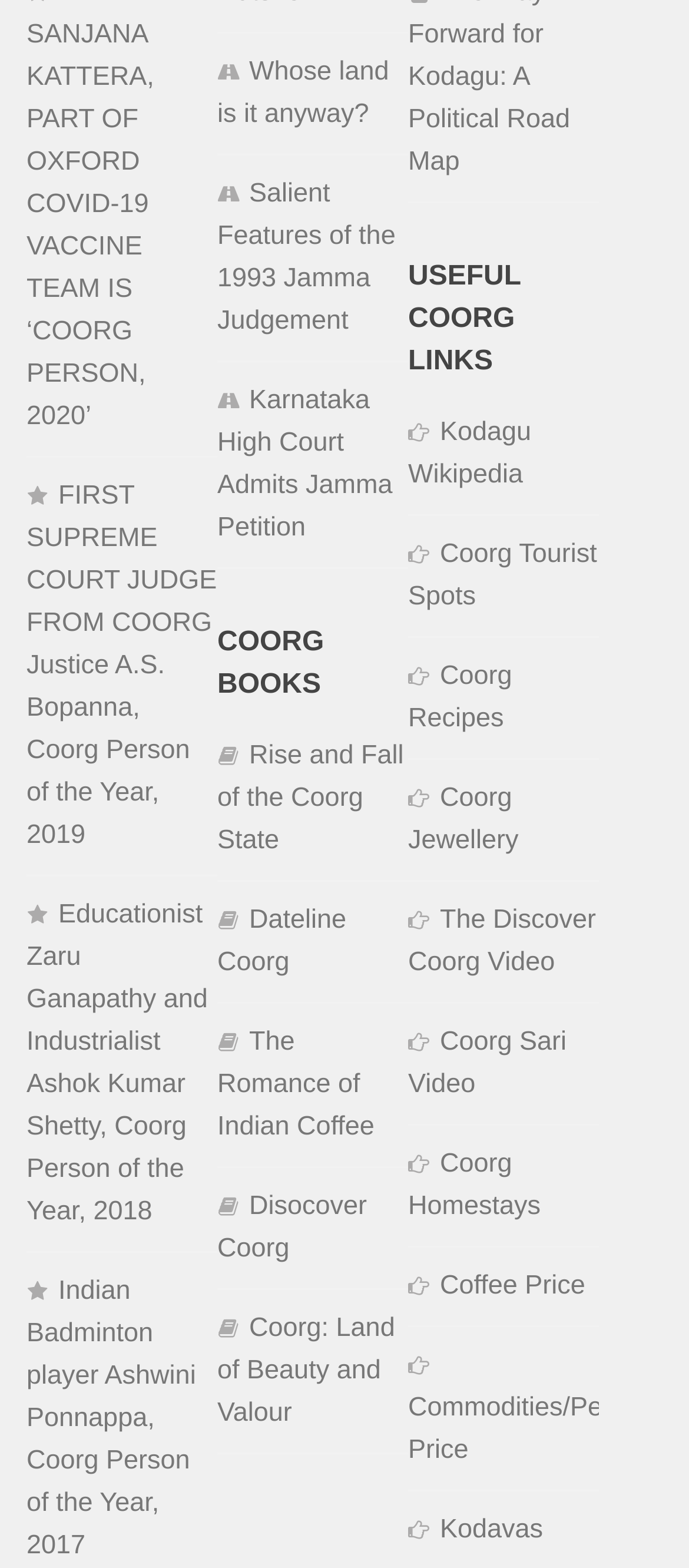Please identify the bounding box coordinates of the clickable region that I should interact with to perform the following instruction: "Check Coorg Homestays". The coordinates should be expressed as four float numbers between 0 and 1, i.e., [left, top, right, bottom].

[0.592, 0.718, 0.869, 0.796]